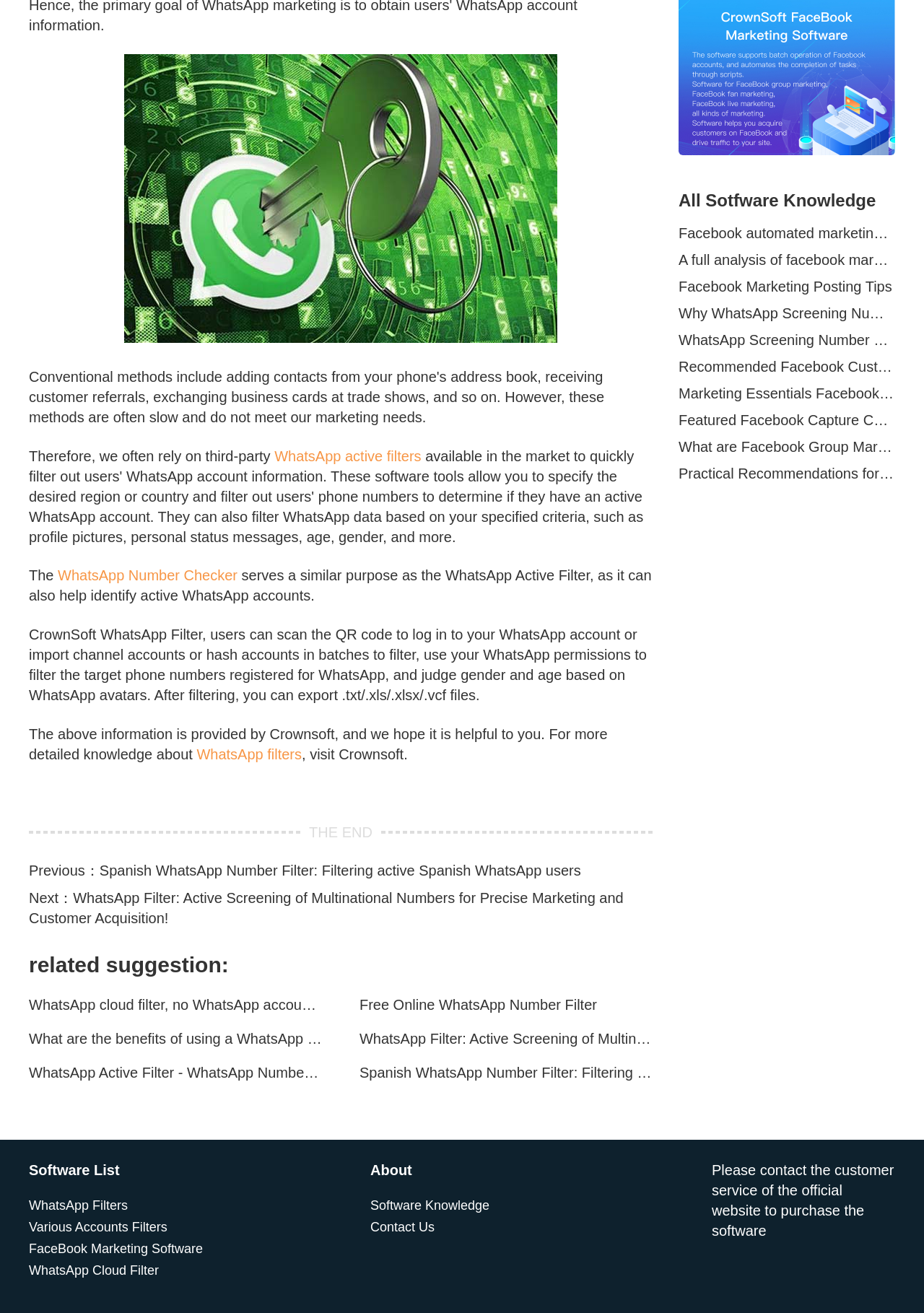Determine the bounding box coordinates of the clickable element necessary to fulfill the instruction: "Click on 'New Clients Sign Up'". Provide the coordinates as four float numbers within the 0 to 1 range, i.e., [left, top, right, bottom].

None